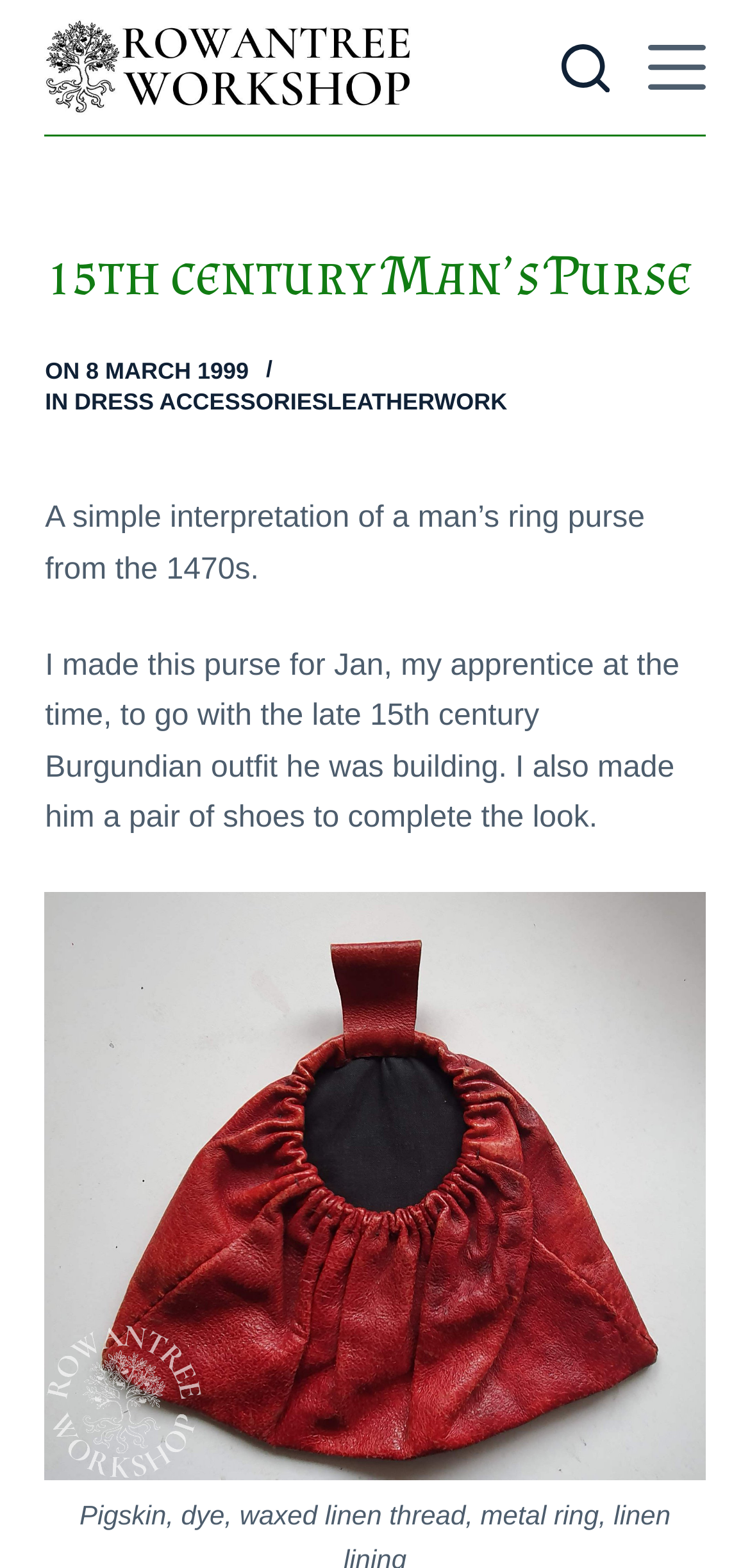What is the date mentioned on the page?
Look at the screenshot and give a one-word or phrase answer.

8 MARCH 1999